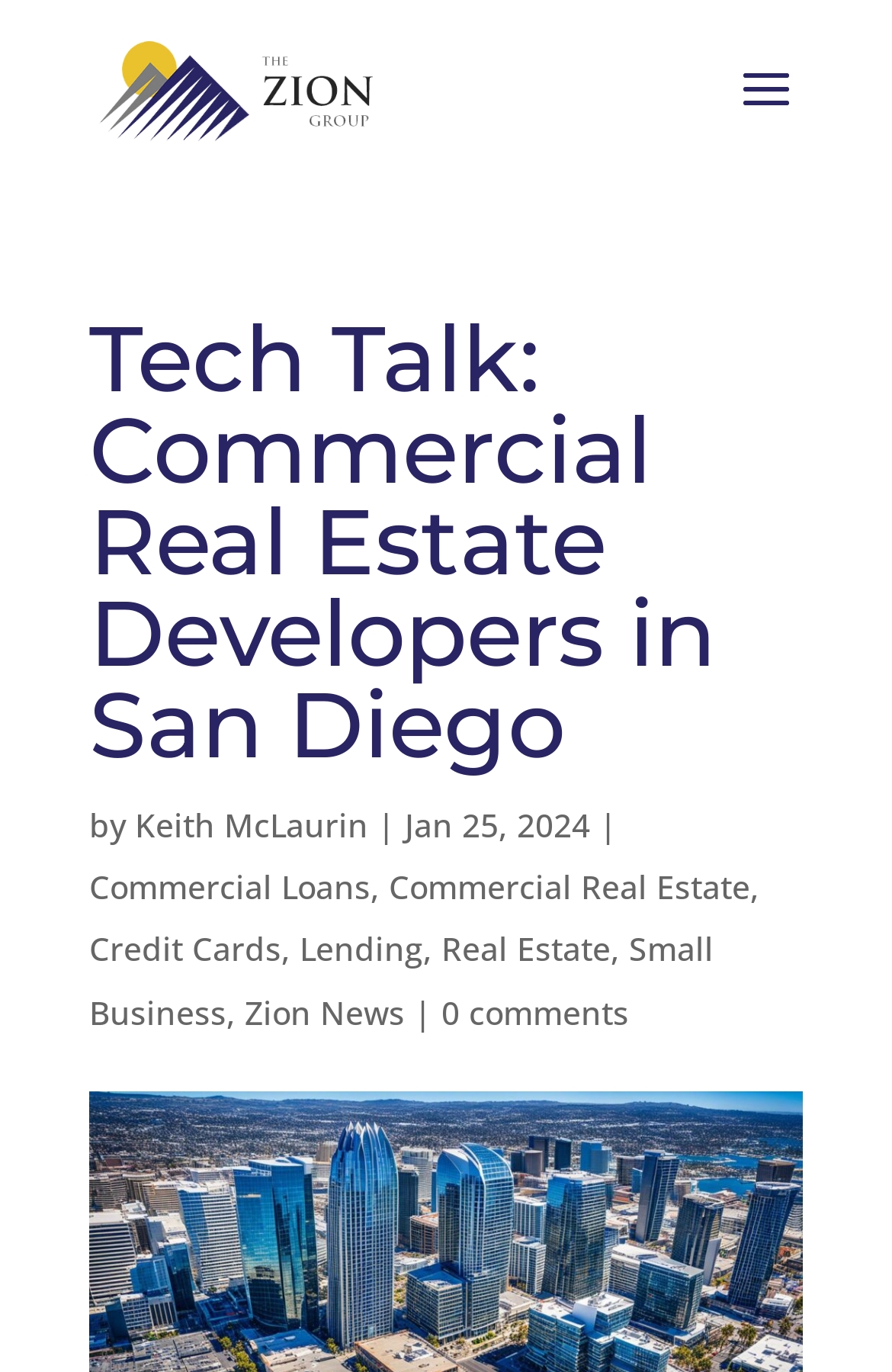Please find the bounding box for the following UI element description. Provide the coordinates in (top-left x, top-left y, bottom-right x, bottom-right y) format, with values between 0 and 1: Real Estate

[0.495, 0.676, 0.685, 0.708]